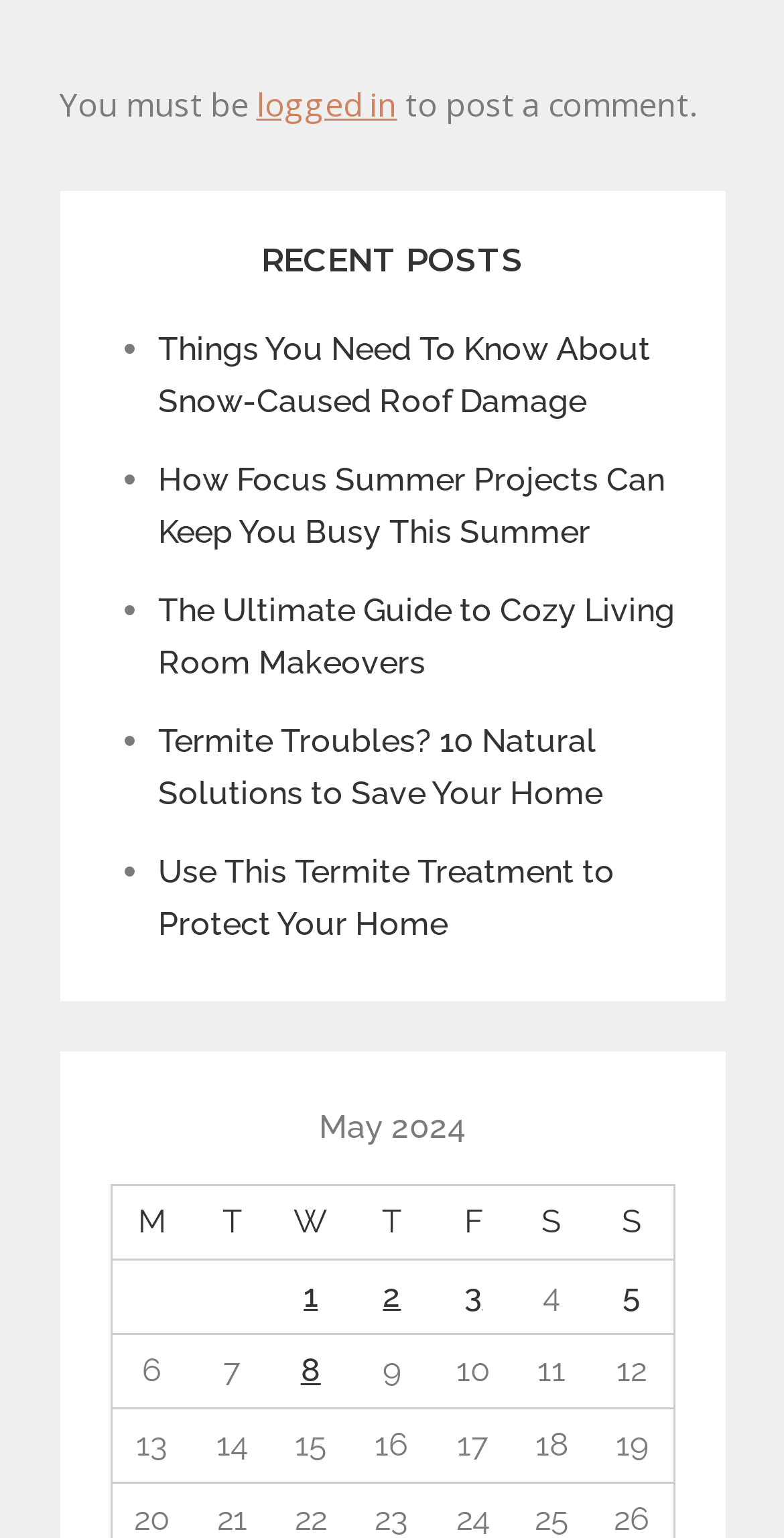Please locate the bounding box coordinates for the element that should be clicked to achieve the following instruction: "explore 'Termite Troubles? 10 Natural Solutions to Save Your Home'". Ensure the coordinates are given as four float numbers between 0 and 1, i.e., [left, top, right, bottom].

[0.201, 0.469, 0.768, 0.528]